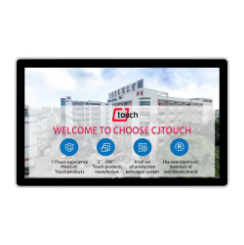What is the background of the image?
Using the information from the image, provide a comprehensive answer to the question.

The image is set against a backdrop of a modern building, which emphasizes the company’s focus on touch technology.